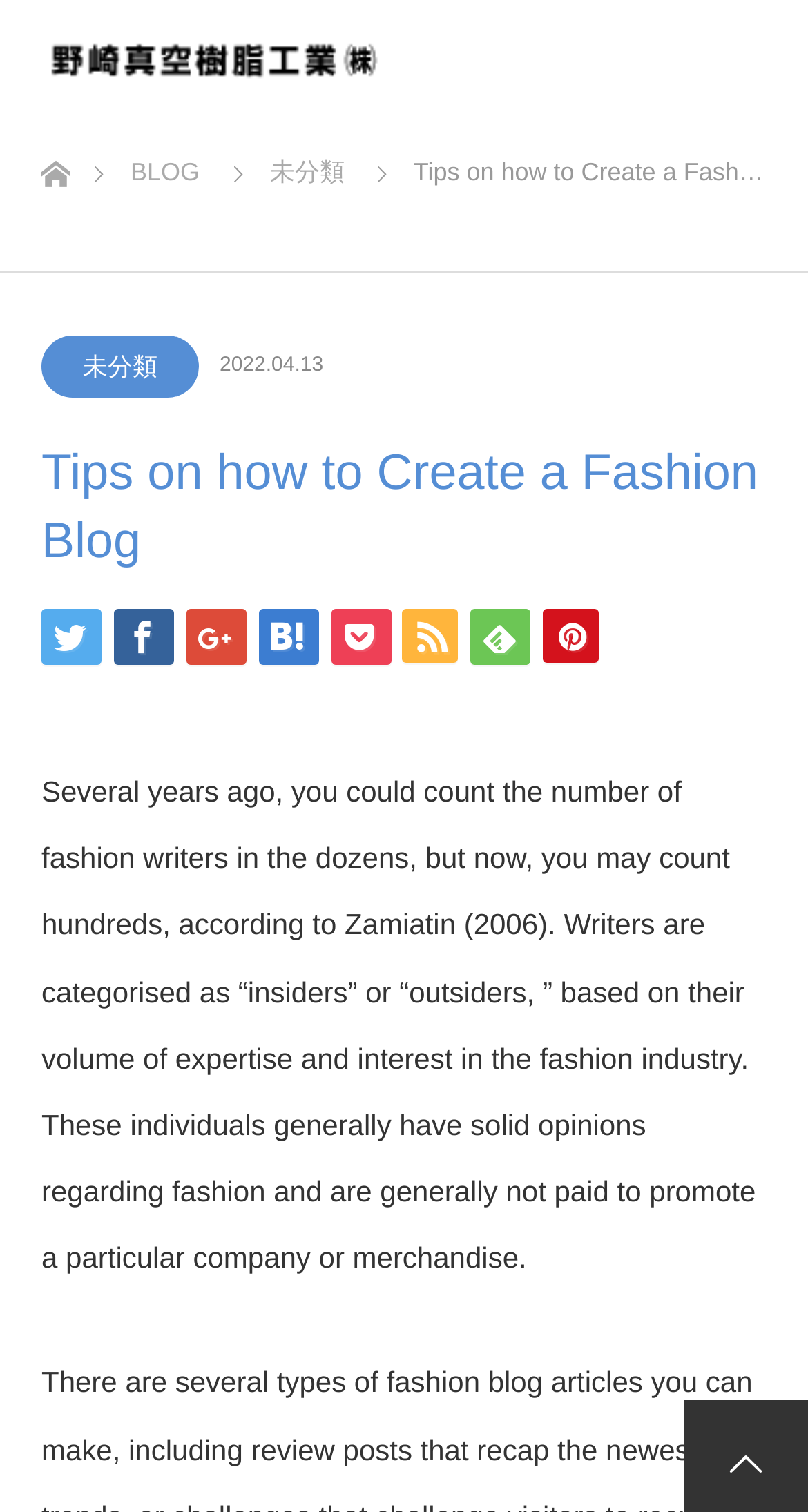How many social media links are there?
Please use the image to deliver a detailed and complete answer.

Below the blog post title, there are 7 social media links represented by icons. They are arranged horizontally and can be used to share the blog post.